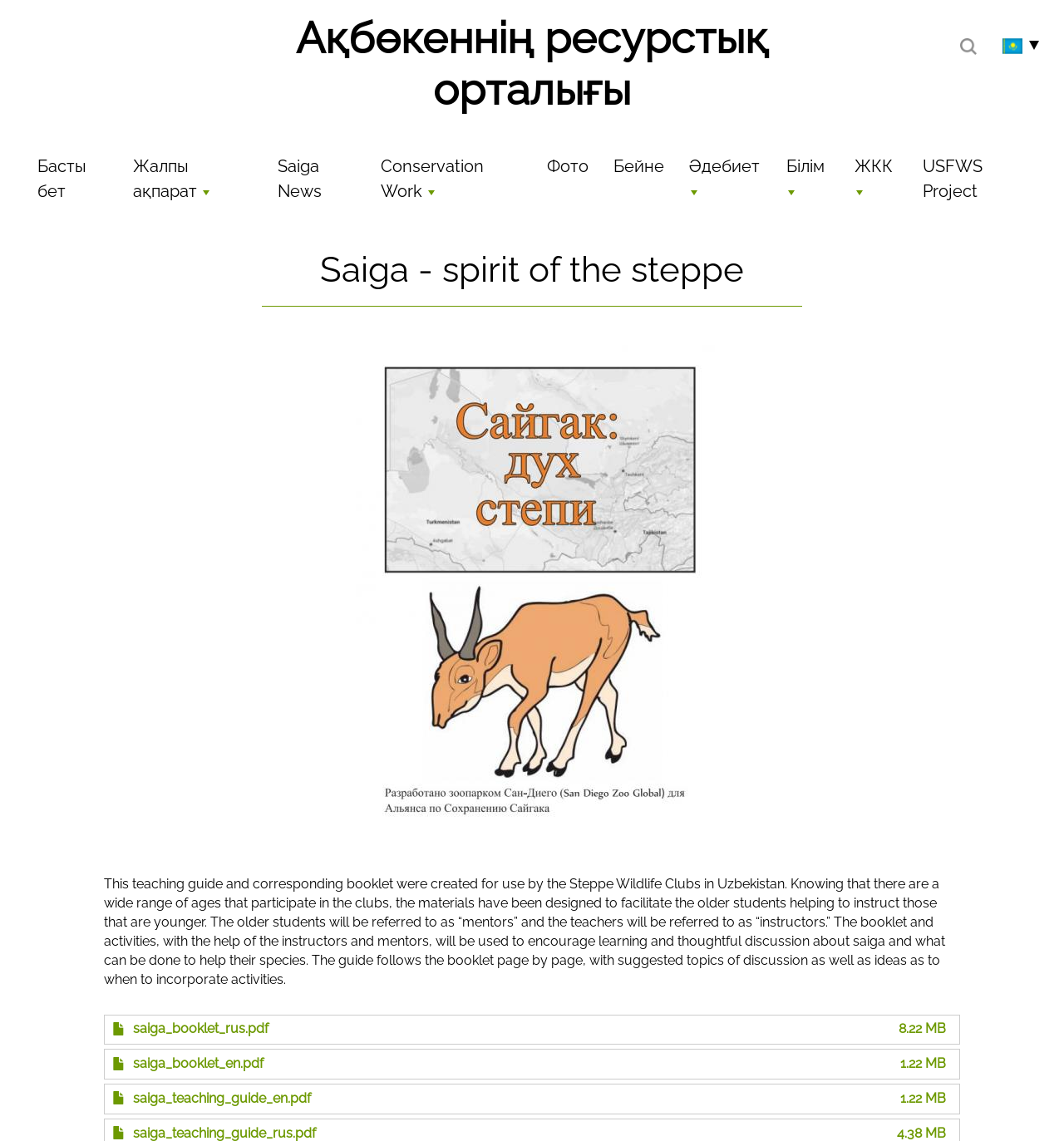Provide an in-depth caption for the contents of the webpage.

The webpage is about Saiga, a spirit of the steppe, and appears to be a resource center. At the top, there is a link to skip to the main content, followed by a link to the resource center in Kazakh language. On the top right, there are links to switch to Kazakh language and a search function, accompanied by a search icon.

Below the top section, there is a main navigation menu with several links, including "Басты бет" (main page), "Жалпы ақпарат" (general information), "Saiga News", "Conservation Work", "Фото" (photos), "Бейне" (videos), "Әдебиет" (literature), "Білім" (knowledge), "ЖКК" (unknown abbreviation), and "USFWS Project".

On the left side, there is a heading "Saiga - spirit of the steppe" with an image of a spirit below it. The main content of the page is a teaching guide and corresponding booklet for the Steppe Wildlife Clubs in Uzbekistan. The guide explains how to use the materials, with older students acting as mentors and teachers as instructors, to encourage learning and discussion about saiga and conservation efforts.

Below the guide, there are three tables with links to download PDF files, including a Russian and English version of the saiga booklet and a teaching guide in both languages. Each table also displays the file size of the corresponding PDF file.